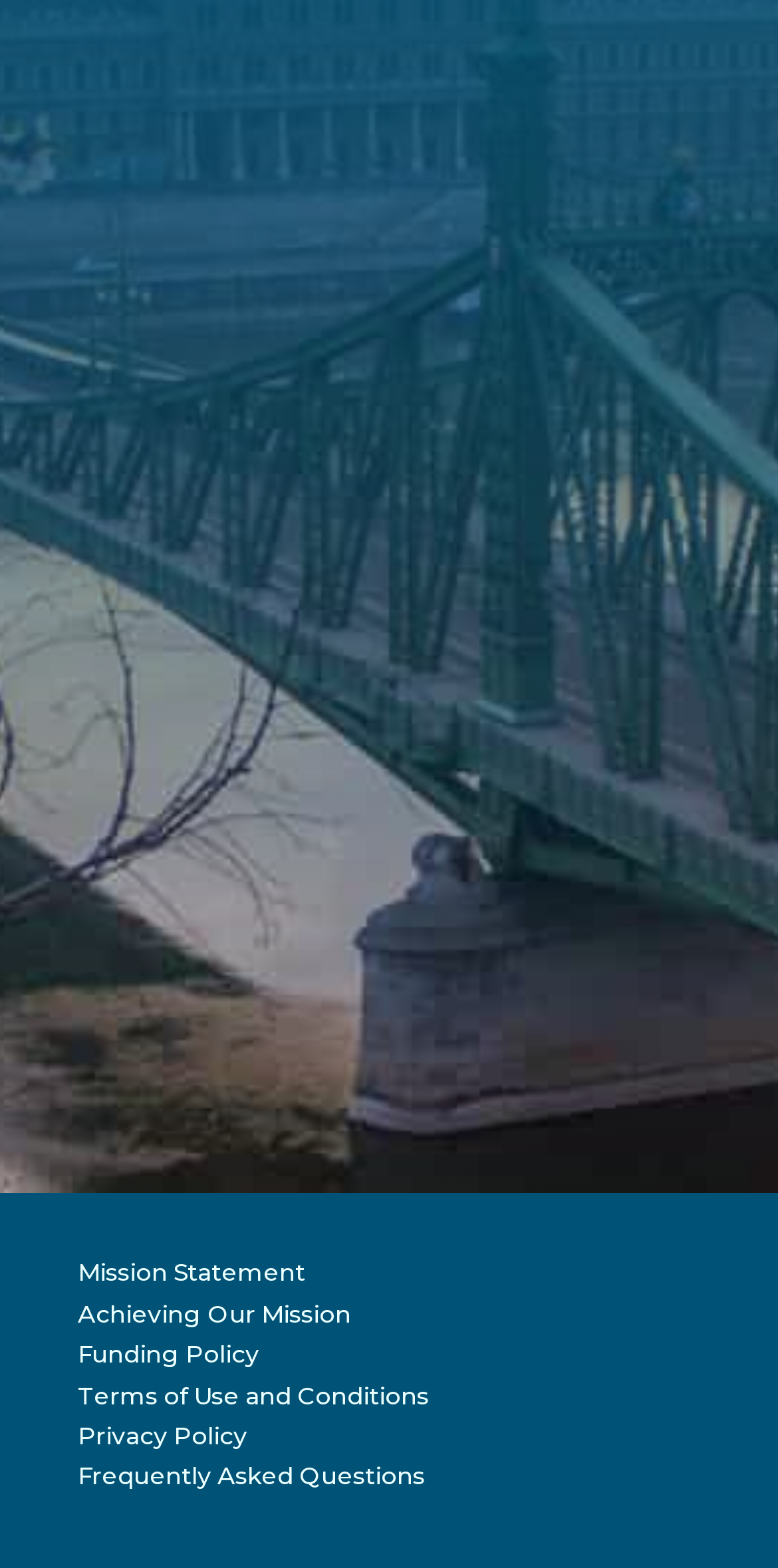How many textboxes are available?
Answer the question with a single word or phrase by looking at the picture.

2